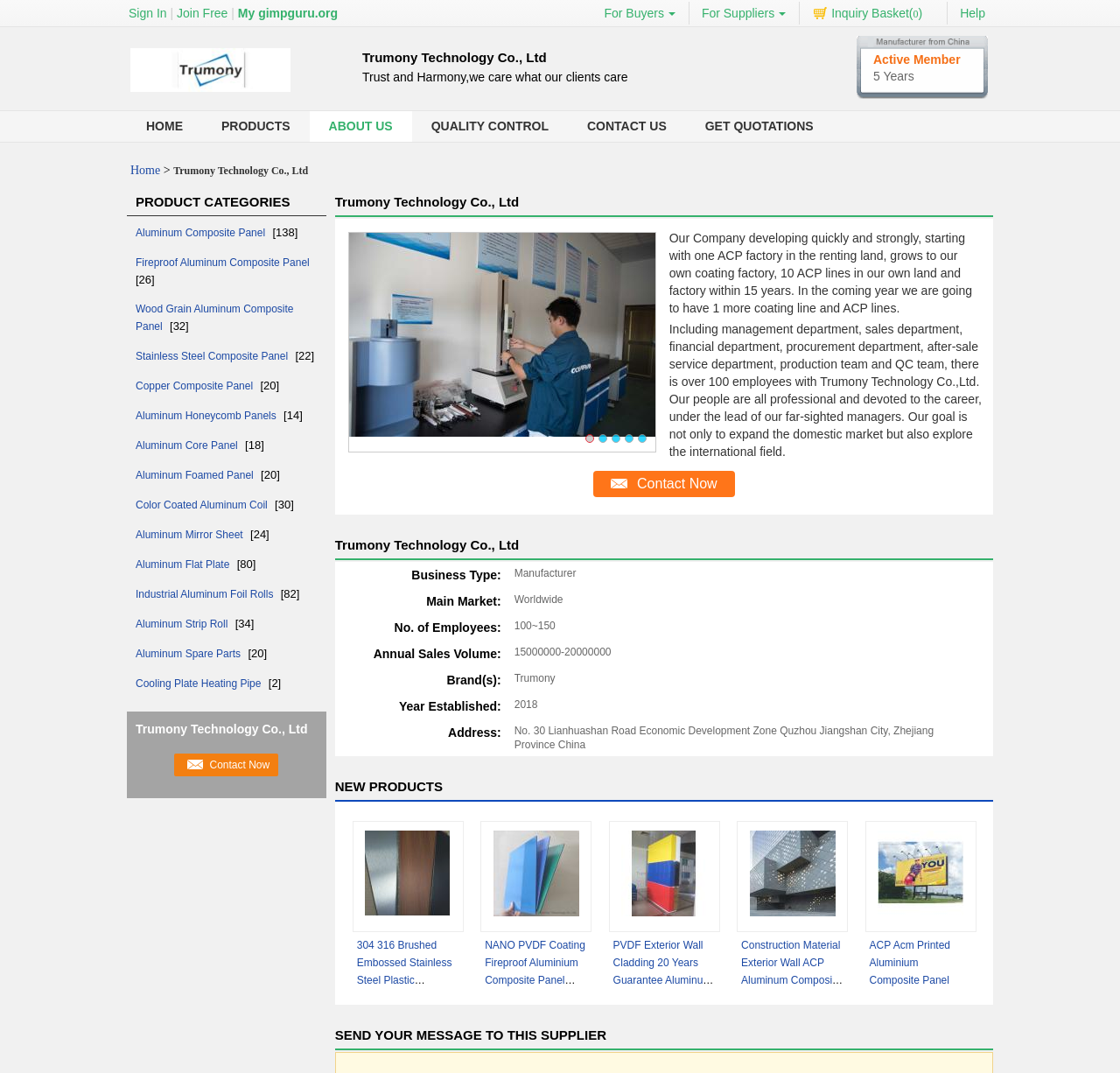When was the company established?
Based on the screenshot, respond with a single word or phrase.

2018